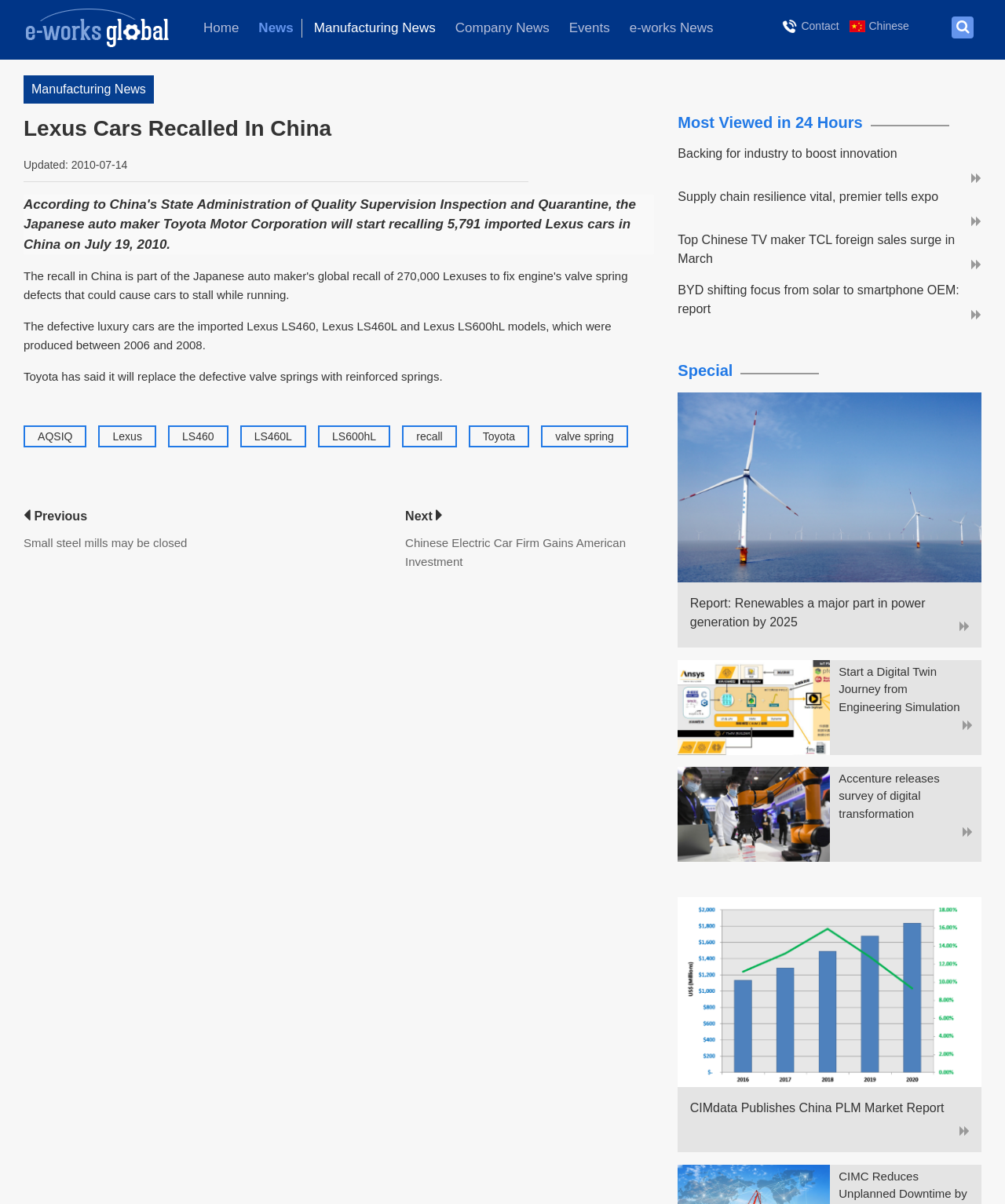Please specify the bounding box coordinates in the format (top-left x, top-left y, bottom-right x, bottom-right y), with all values as floating point numbers between 0 and 1. Identify the bounding box of the UI element described by: Contact

None